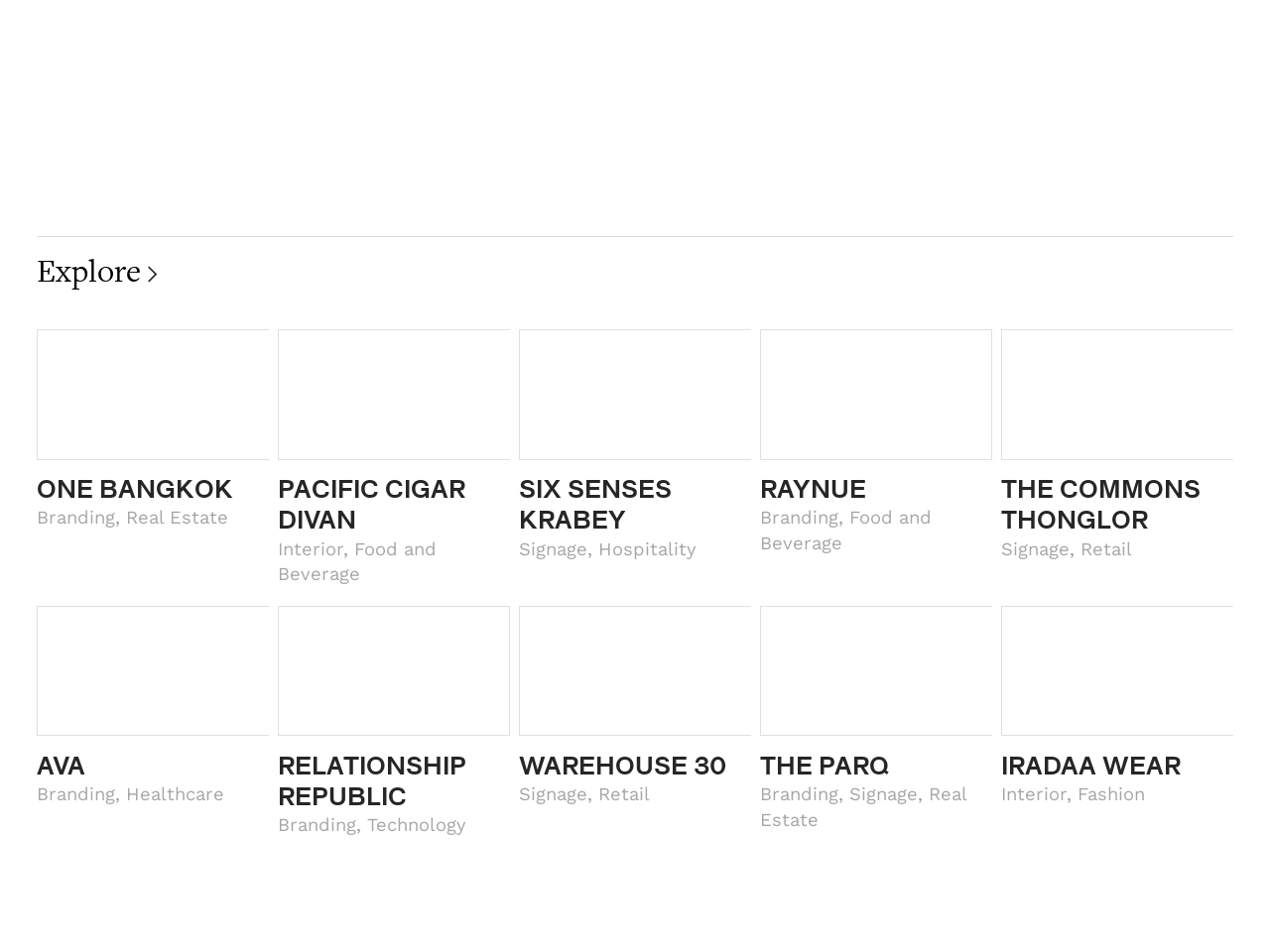Determine the bounding box coordinates of the clickable element to achieve the following action: 'Click Explore'. Provide the coordinates as four float values between 0 and 1, formatted as [left, top, right, bottom].

[0.029, 0.266, 0.111, 0.309]